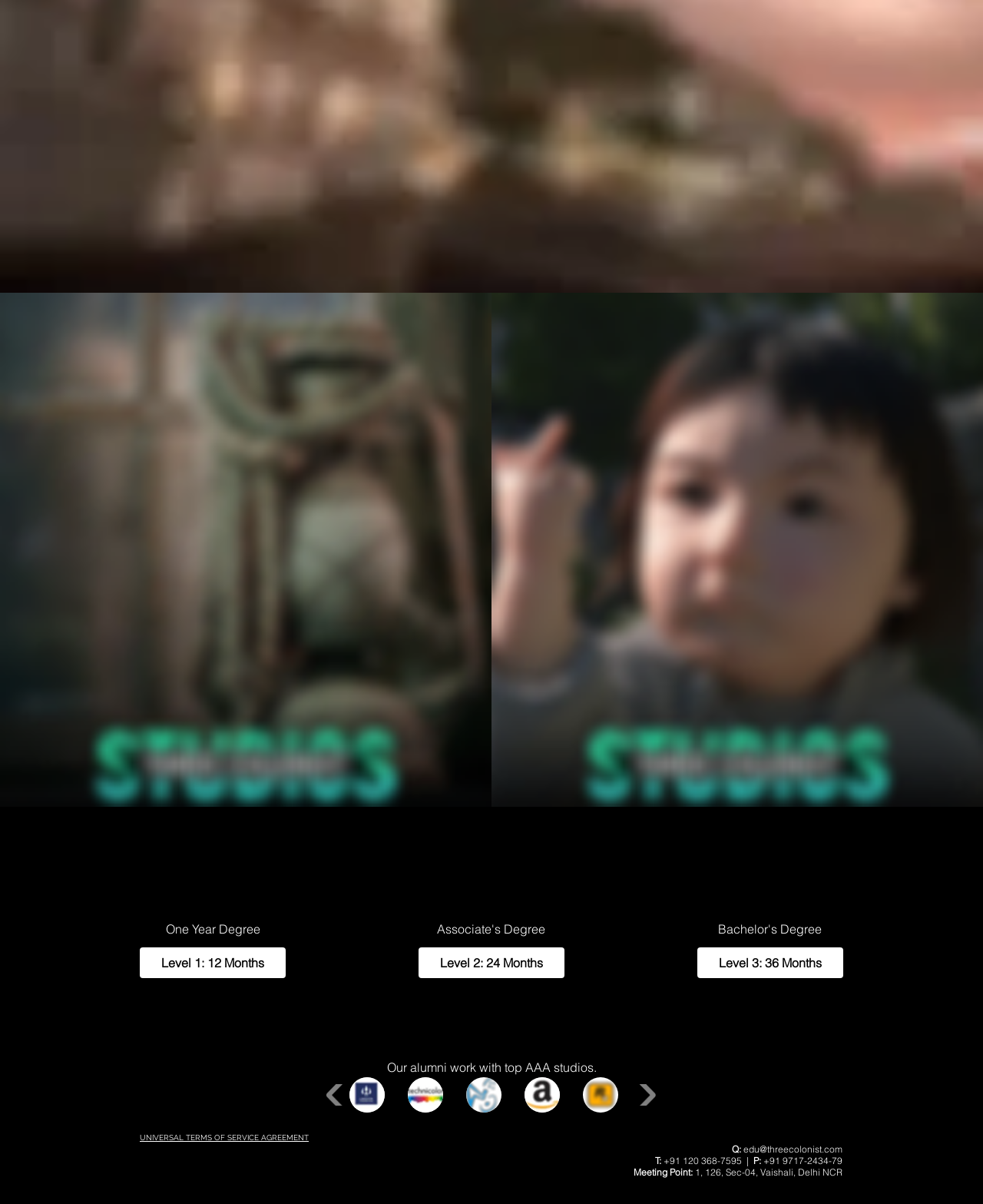Specify the bounding box coordinates of the element's area that should be clicked to execute the given instruction: "Contact through 'edu@threecolonist.com'". The coordinates should be four float numbers between 0 and 1, i.e., [left, top, right, bottom].

[0.756, 0.949, 0.857, 0.959]